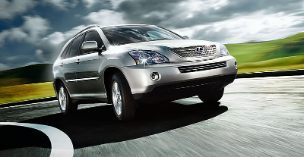Can you give a detailed response to the following question using the information from the image? What is the atmosphere suggested by the image?

The image features a curved highway, dramatic clouds, and lush green hills, which together create a dynamic and adventurous atmosphere.